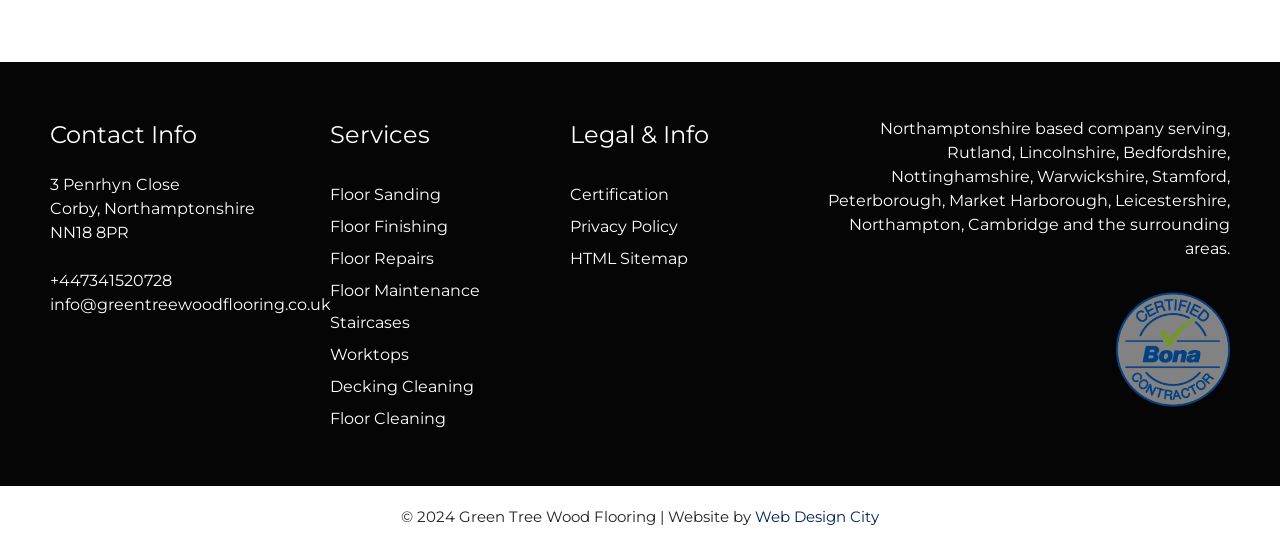Please identify the bounding box coordinates of the clickable region that I should interact with to perform the following instruction: "Explore Floor Maintenance services". The coordinates should be expressed as four float numbers between 0 and 1, i.e., [left, top, right, bottom].

[0.258, 0.513, 0.375, 0.547]